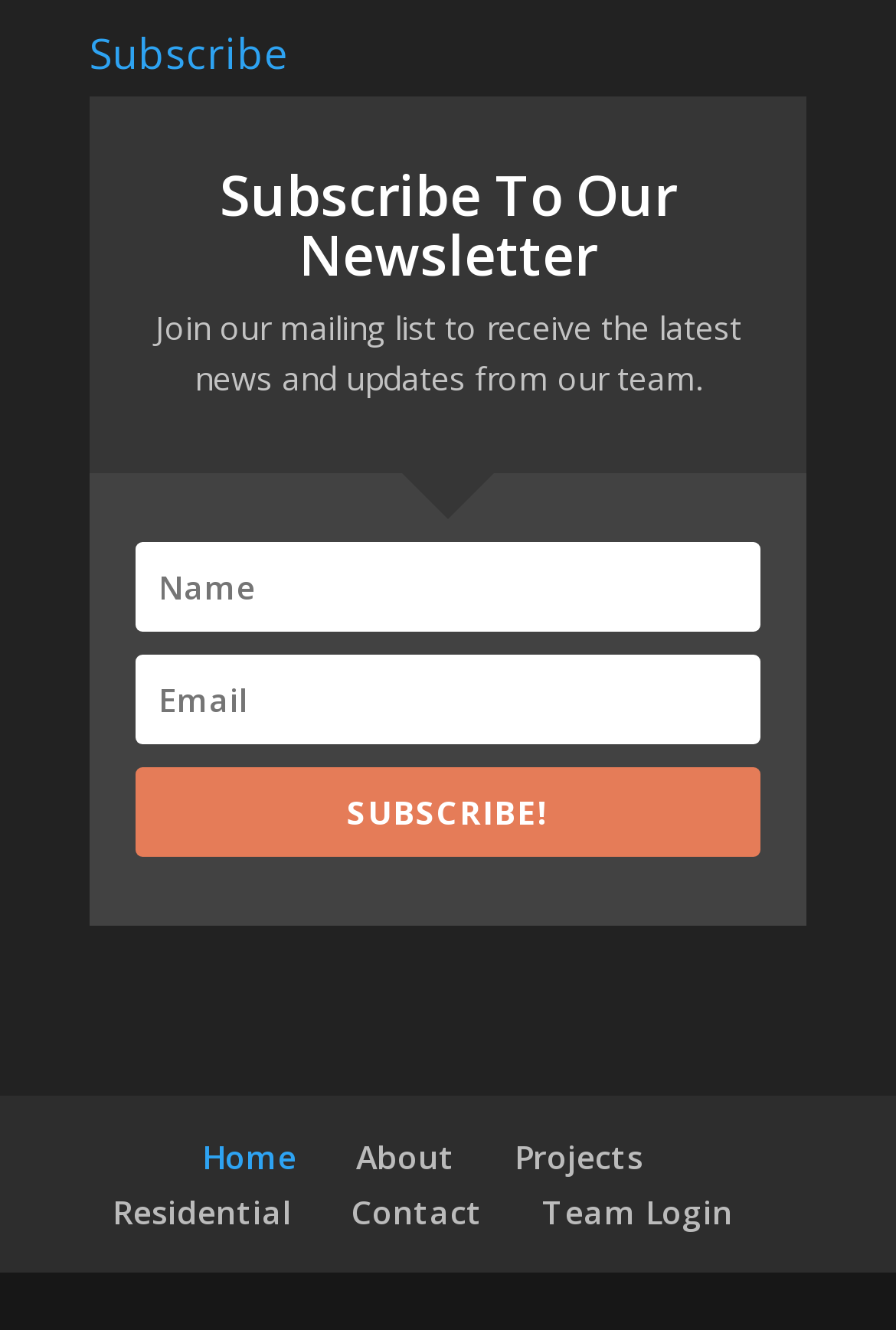Please determine the bounding box coordinates for the element with the description: "Contact".

[0.392, 0.894, 0.538, 0.927]